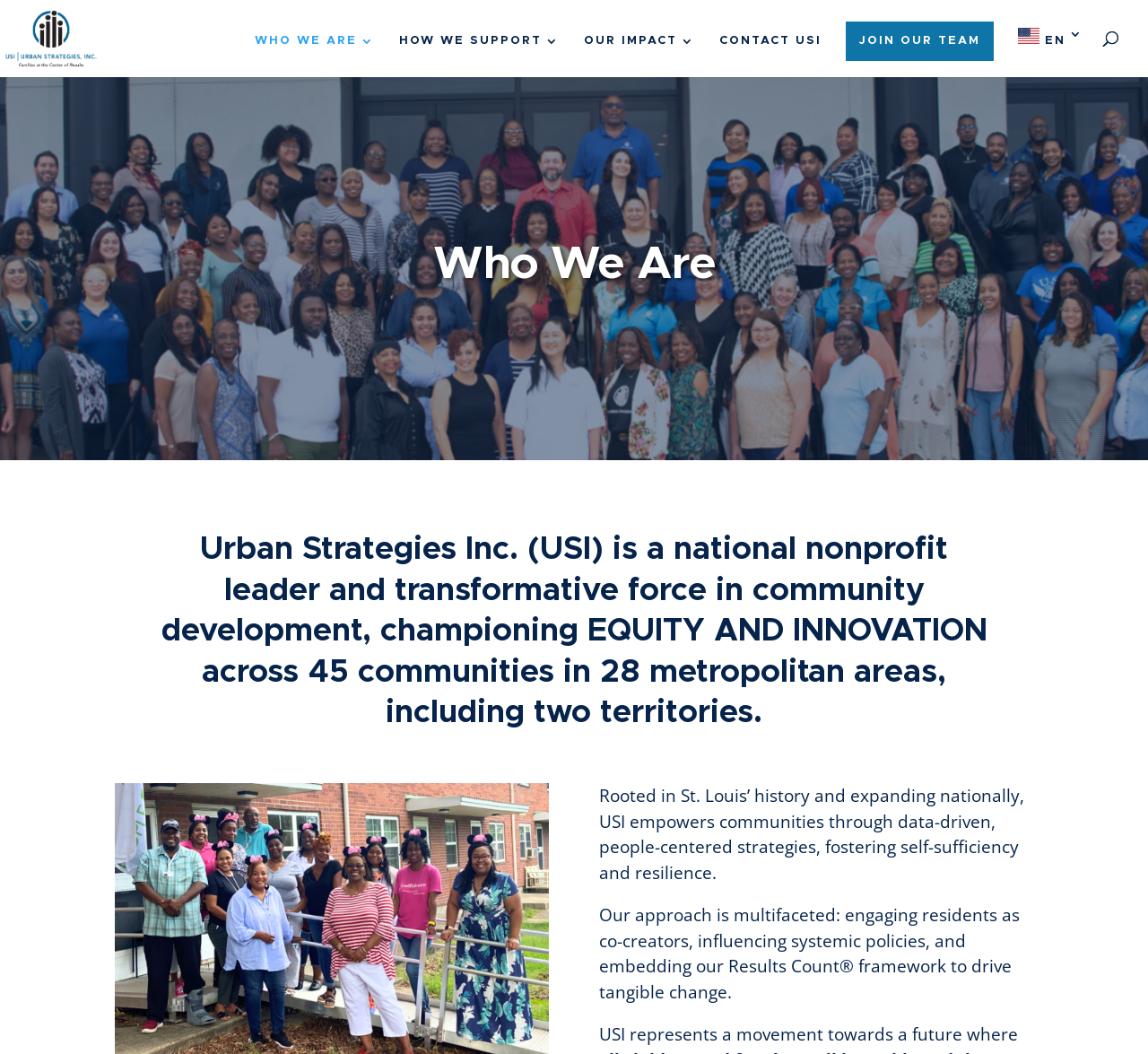What is the framework used by USI to drive tangible change?
Utilize the image to construct a detailed and well-explained answer.

I found the answer by reading the second paragraph of text on the webpage, which mentions that USI's approach is multifaceted and includes embedding their Results Count framework to drive tangible change.